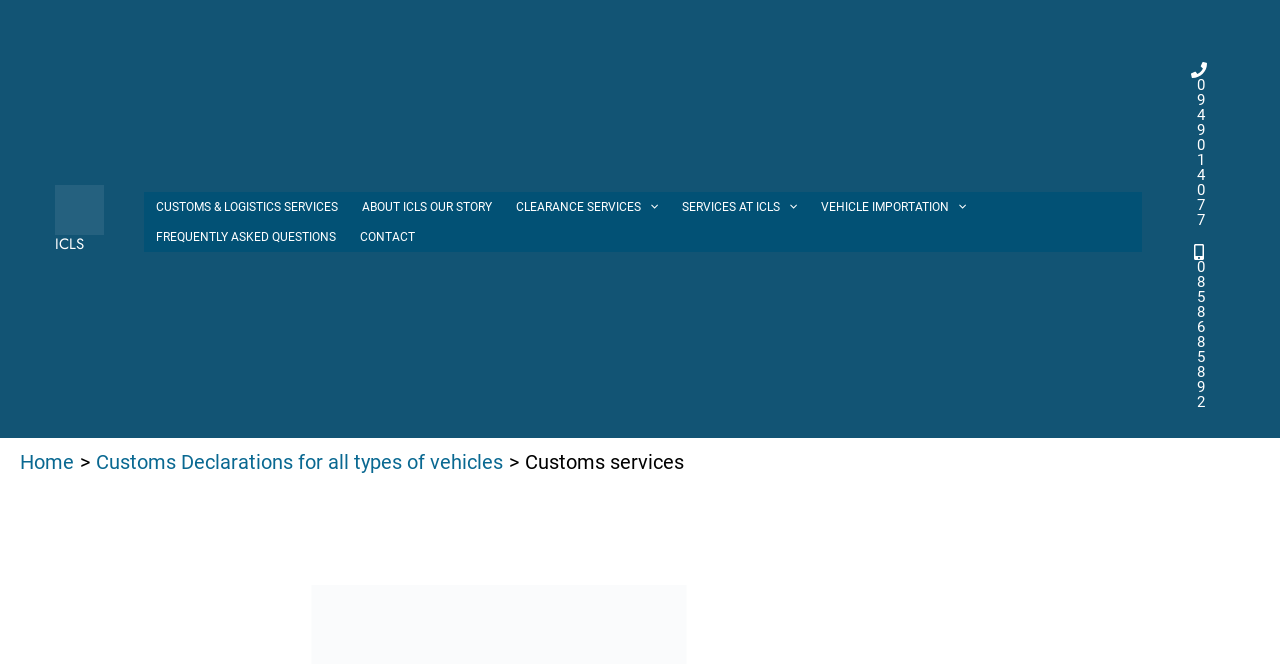Determine the bounding box coordinates of the clickable element to achieve the following action: 'Contact ICLS'. Provide the coordinates as four float values between 0 and 1, formatted as [left, top, right, bottom].

[0.272, 0.334, 0.334, 0.379]